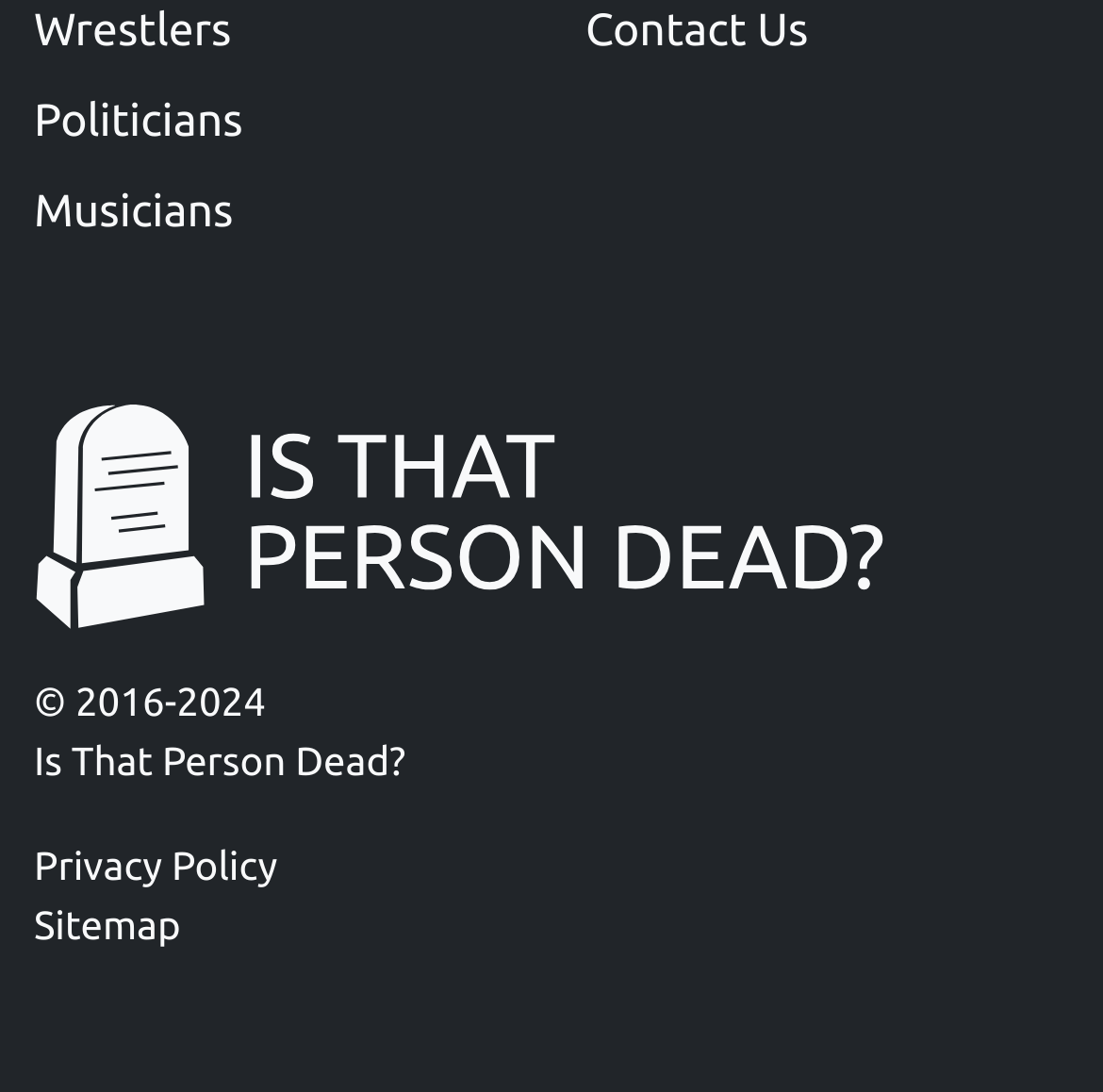Reply to the question with a single word or phrase:
How many links are present in the footer section?

3